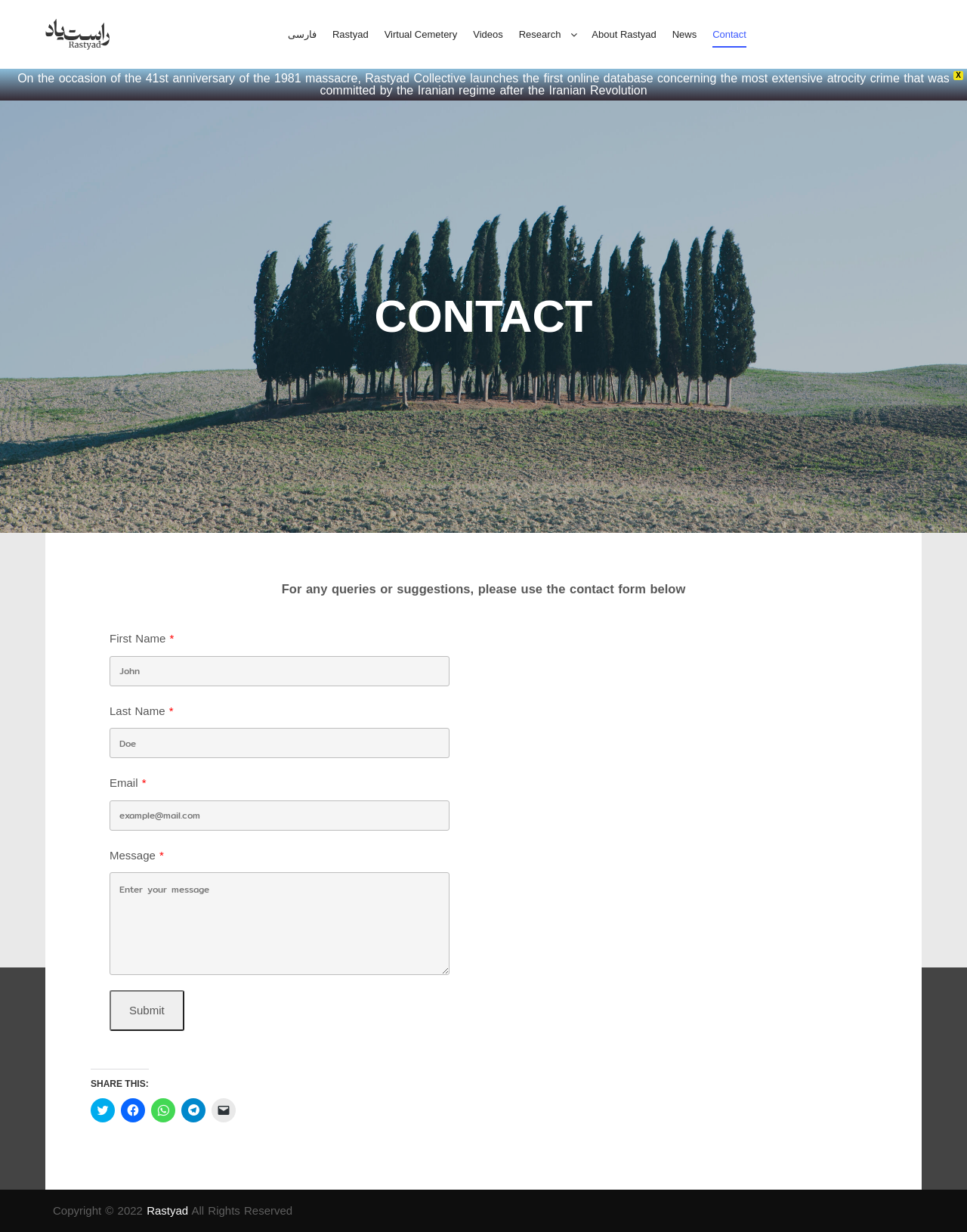Determine the bounding box coordinates of the element's region needed to click to follow the instruction: "submit the contact form". Provide these coordinates as four float numbers between 0 and 1, formatted as [left, top, right, bottom].

[0.113, 0.804, 0.19, 0.837]